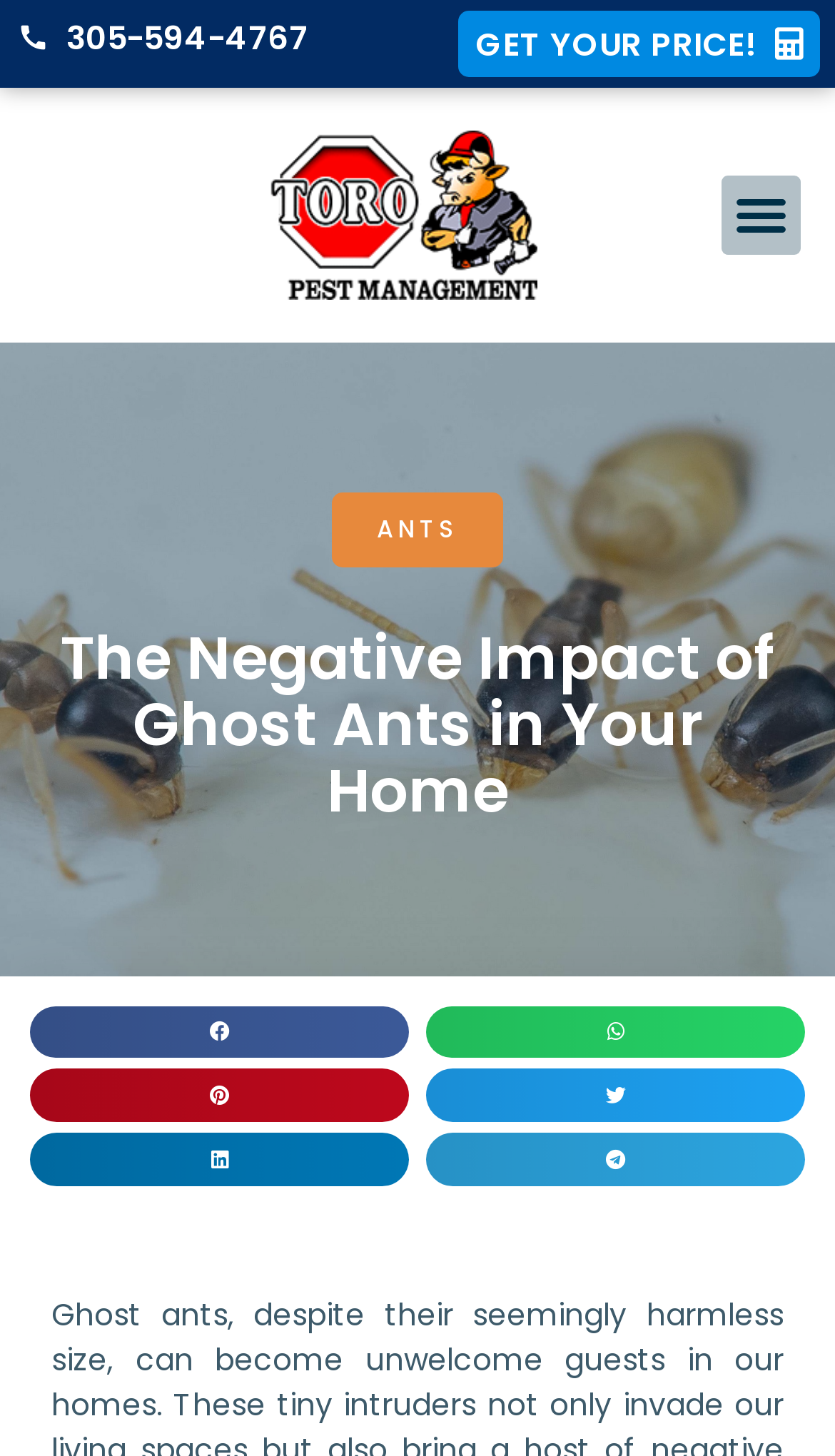Find the bounding box coordinates for the HTML element specified by: "305-594-4767".

[0.021, 0.015, 0.369, 0.04]